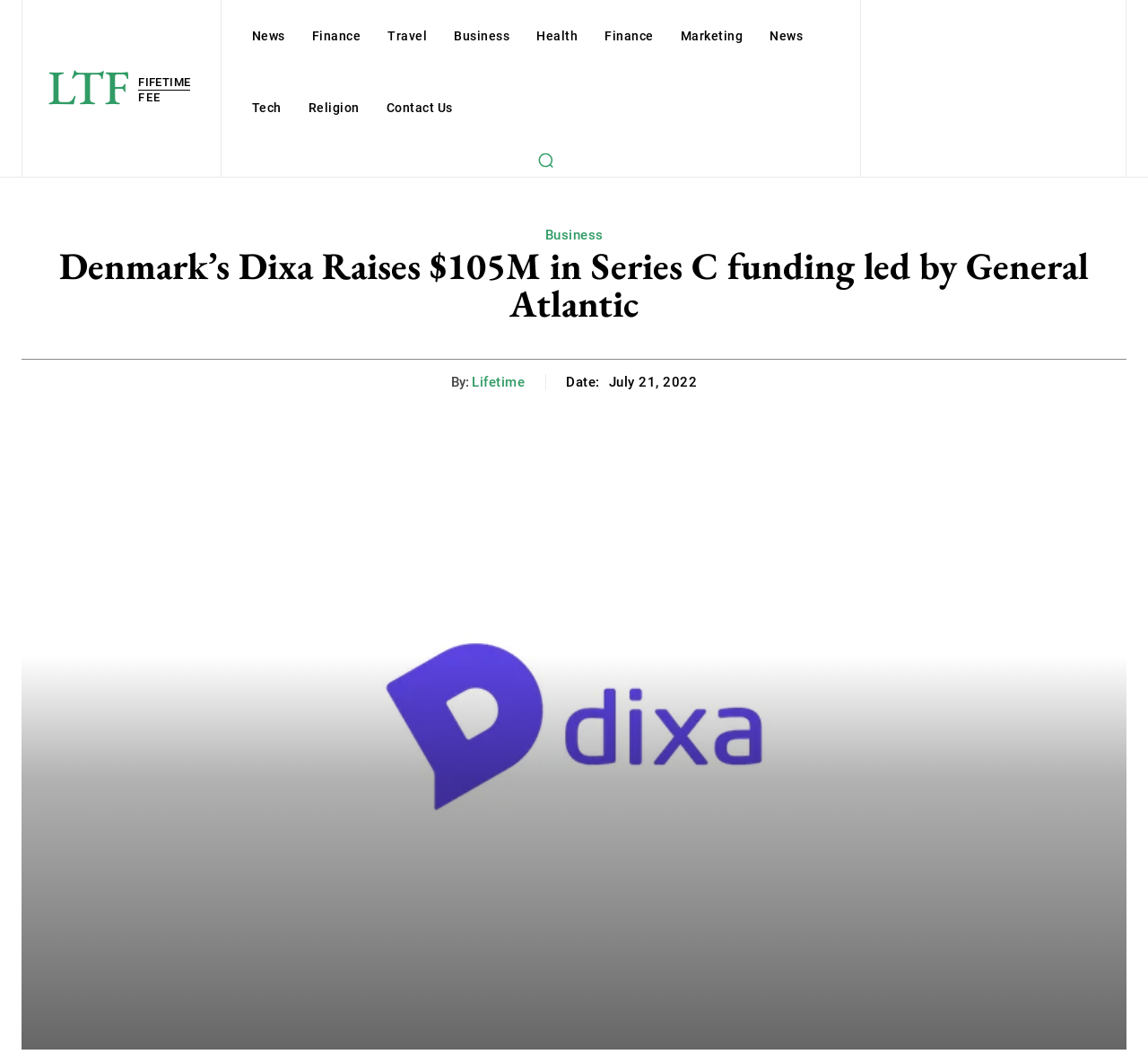Identify and generate the primary title of the webpage.

Denmark’s Dixa Raises $105M in Series C funding led by General Atlantic